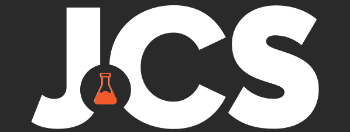Provide an in-depth description of all elements within the image.

The image features the logo of the "Journal for Clinical Studies" (JCS), prominently displayed on a dark background. The logo includes the letters "JCS" in bold, modern typography, with the letter "J" integrated into a circular design that contains a stylized flask icon, symbolizing research and scientific inquiry. This logo represents the journal's commitment to providing comprehensive guidelines for global clinical trials and emphasizes its role as a resource for multisite studies and emerging markets in the field of clinical research. The design reflects a professional and academic aesthetic, aiming to convey trust, innovation, and a focus on advancing medical knowledge.